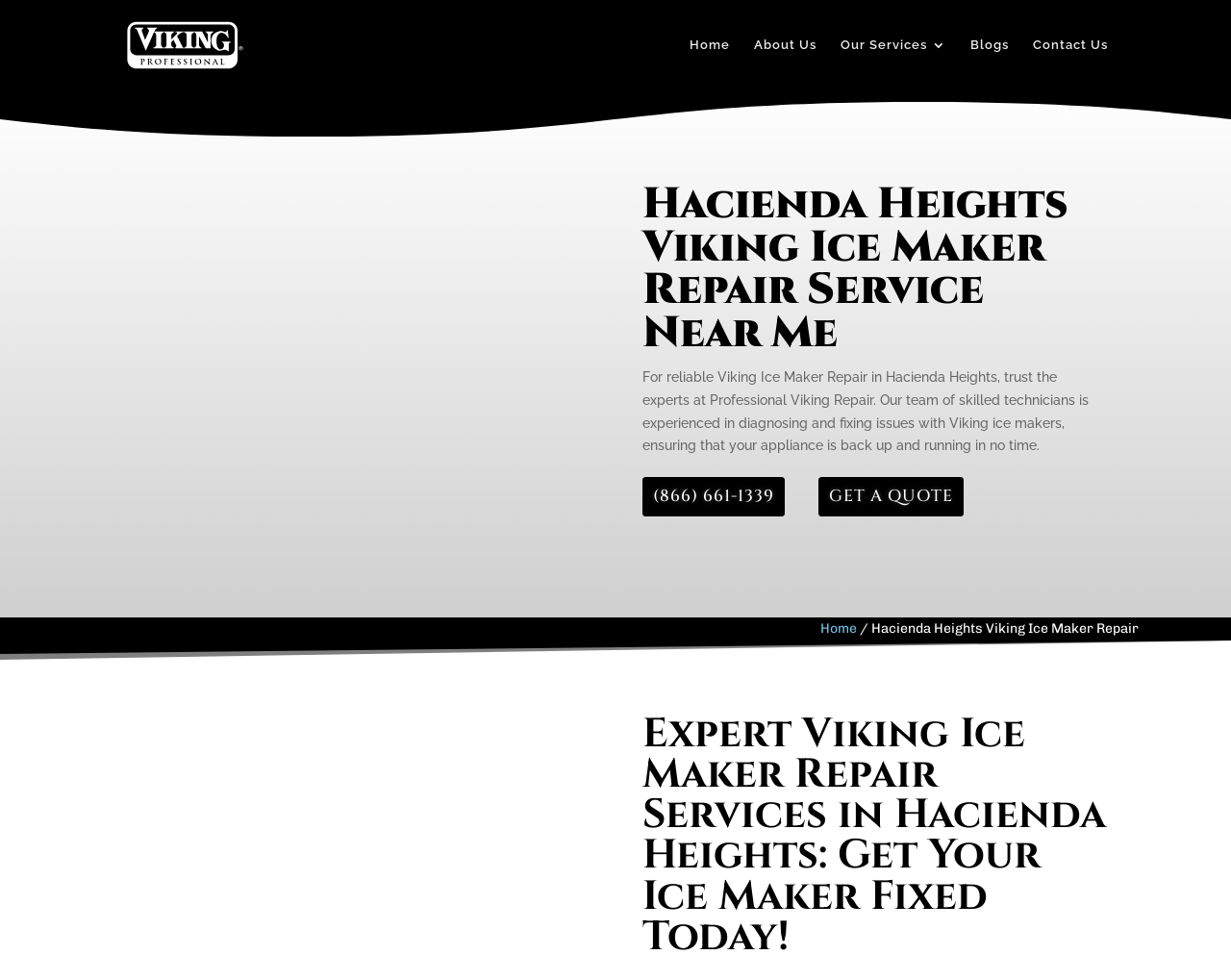Please locate the bounding box coordinates of the region I need to click to follow this instruction: "Call (866) 661-1339".

[0.522, 0.487, 0.638, 0.527]